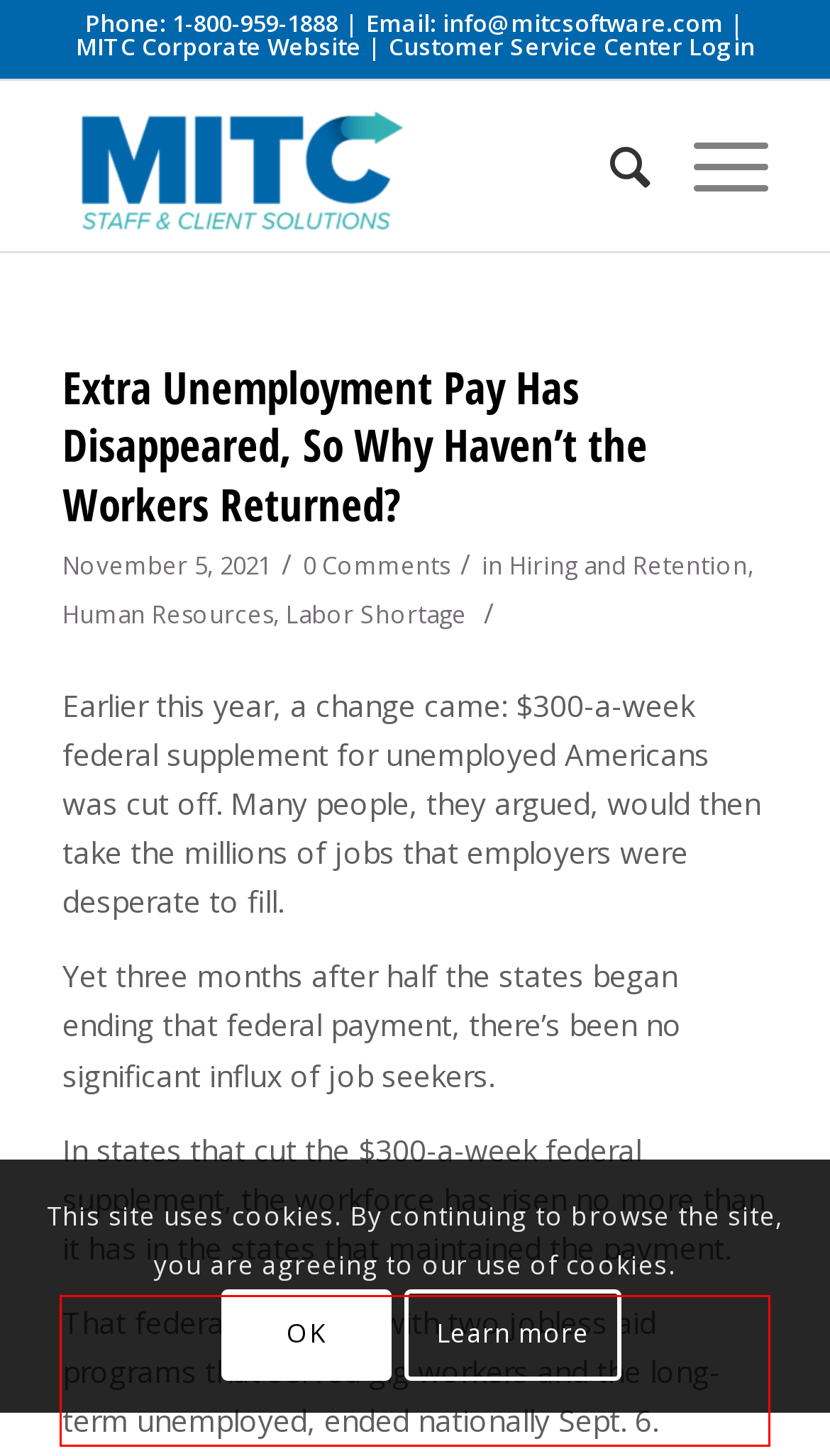There is a screenshot of a webpage with a red bounding box around a UI element. Please use OCR to extract the text within the red bounding box.

That federal aid, along with two jobless aid programs that served gig workers and the long-term unemployed, ended nationally Sept. 6.